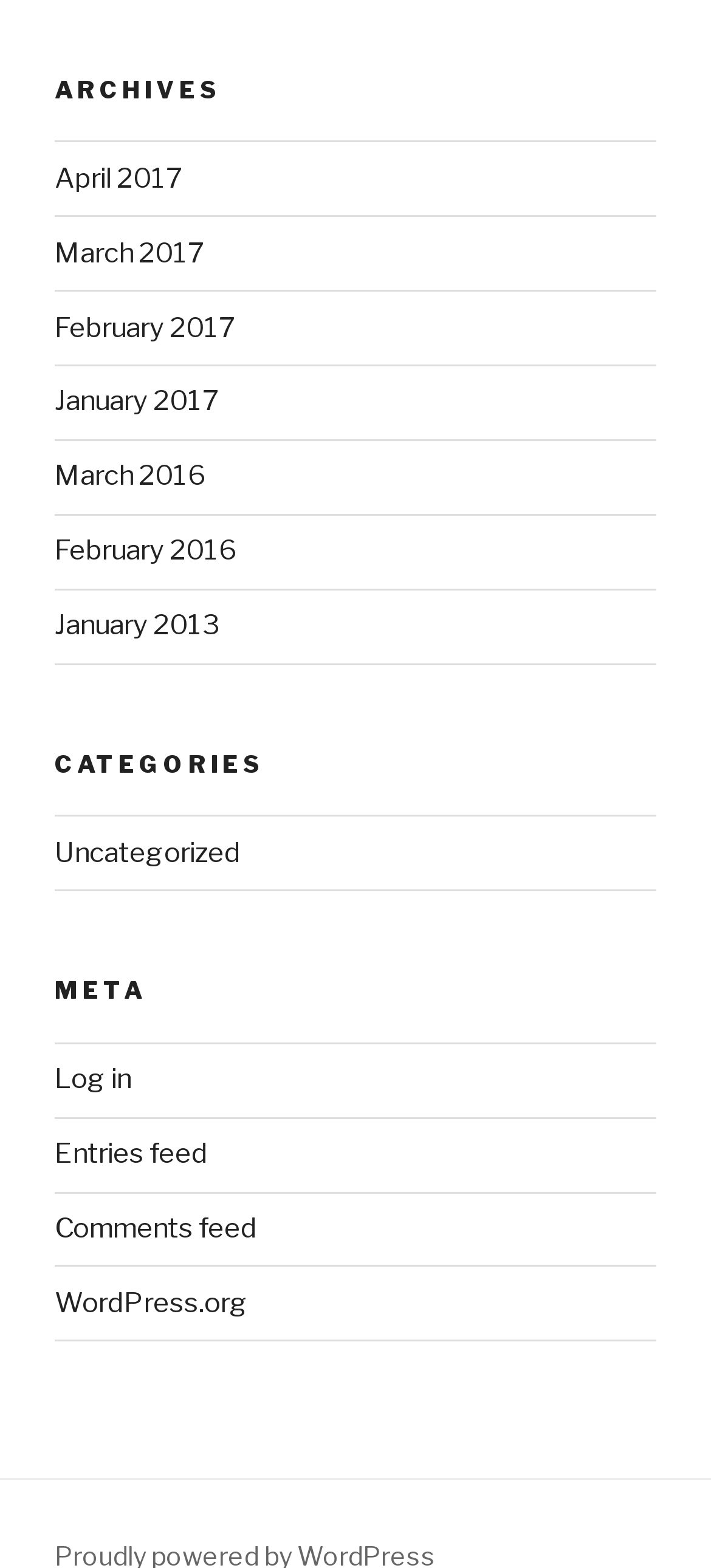Find the bounding box coordinates of the area that needs to be clicked in order to achieve the following instruction: "browse categories". The coordinates should be specified as four float numbers between 0 and 1, i.e., [left, top, right, bottom].

[0.077, 0.476, 0.923, 0.497]